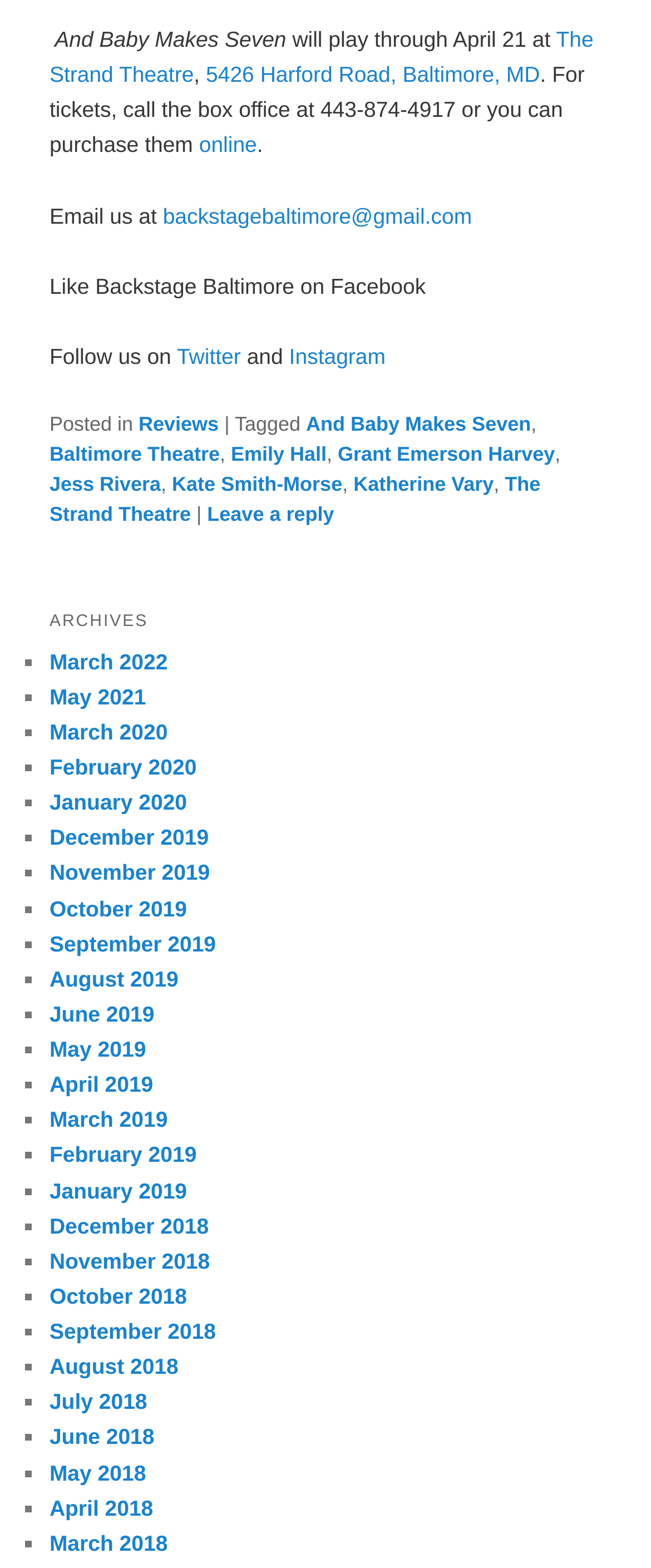Show the bounding box coordinates for the element that needs to be clicked to execute the following instruction: "View archives for March 2022". Provide the coordinates in the form of four float numbers between 0 and 1, i.e., [left, top, right, bottom].

[0.076, 0.414, 0.258, 0.43]